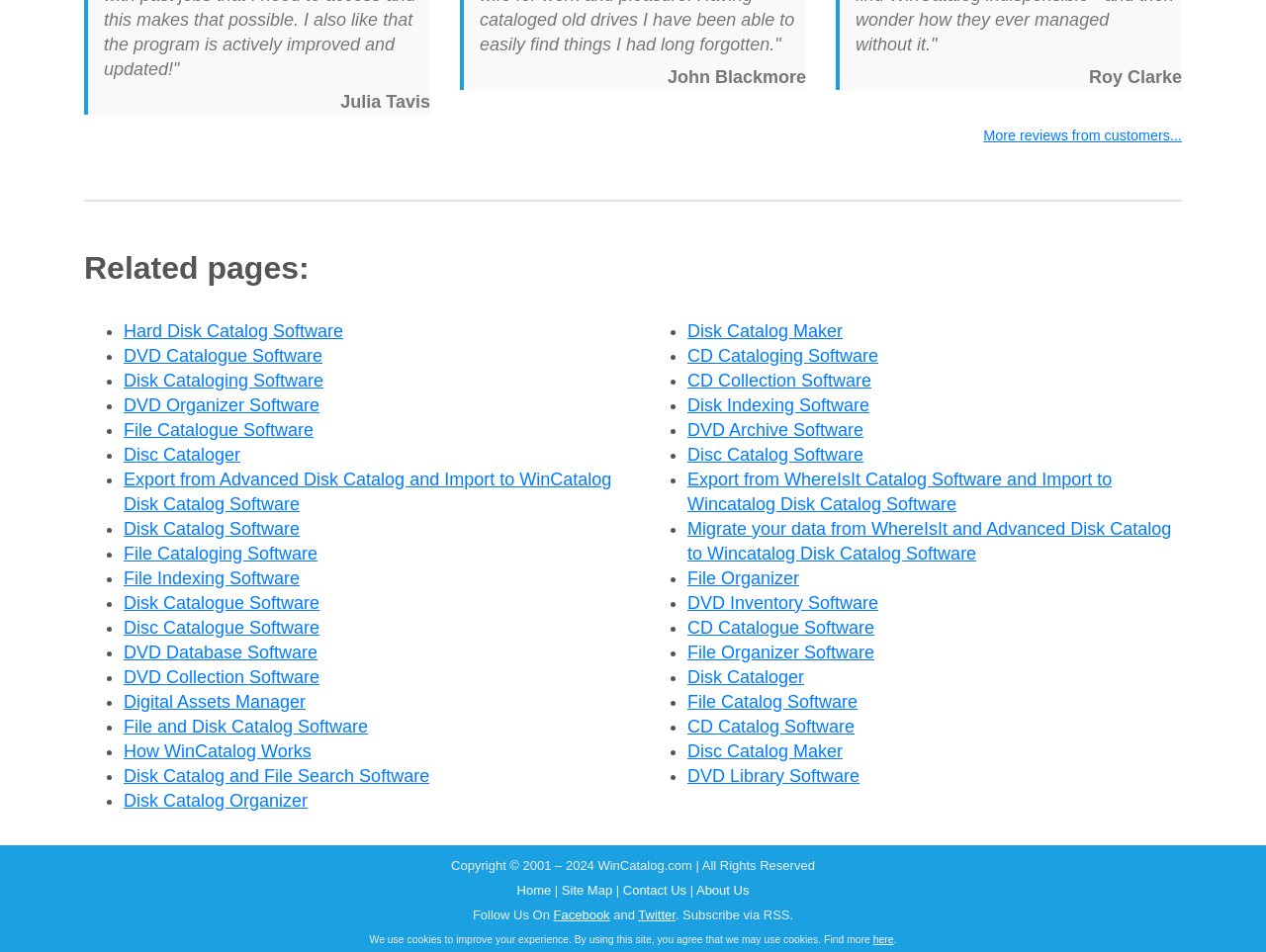Identify the bounding box coordinates of the area that should be clicked in order to complete the given instruction: "Check 'Related pages:' section". The bounding box coordinates should be four float numbers between 0 and 1, i.e., [left, top, right, bottom].

[0.066, 0.262, 0.934, 0.302]